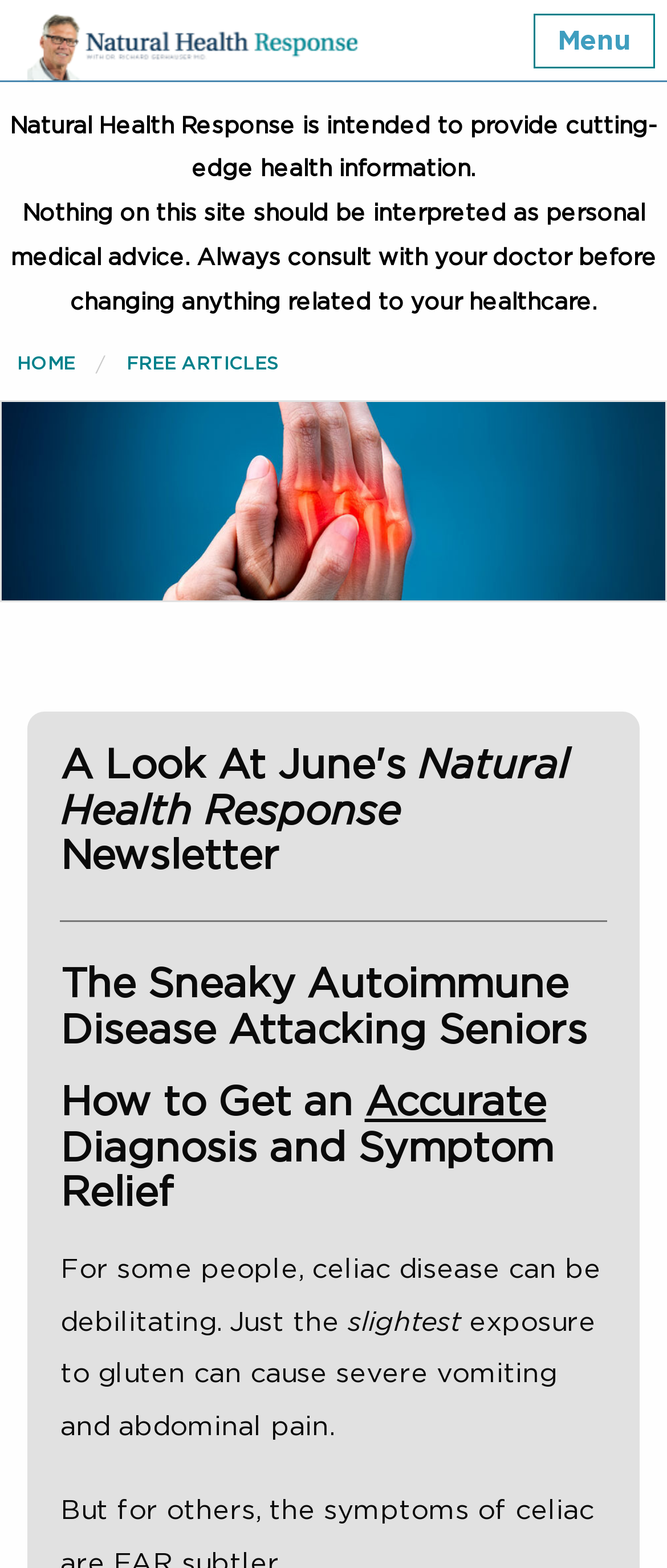Use a single word or phrase to respond to the question:
What is the topic of the third heading?

Accurate Diagnosis and Symptom Relief